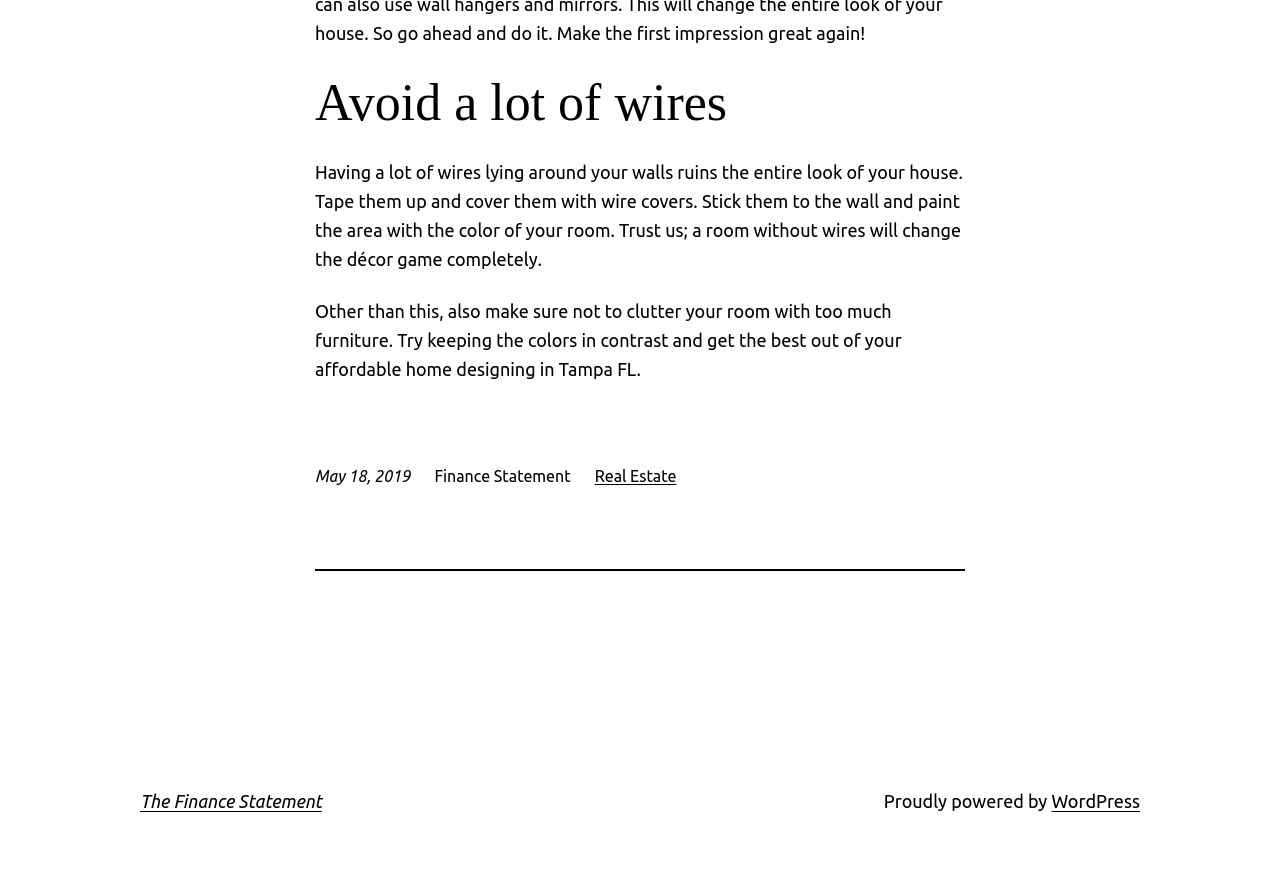Identify the bounding box for the element characterized by the following description: "The Finance Statement".

[0.109, 0.899, 0.251, 0.922]